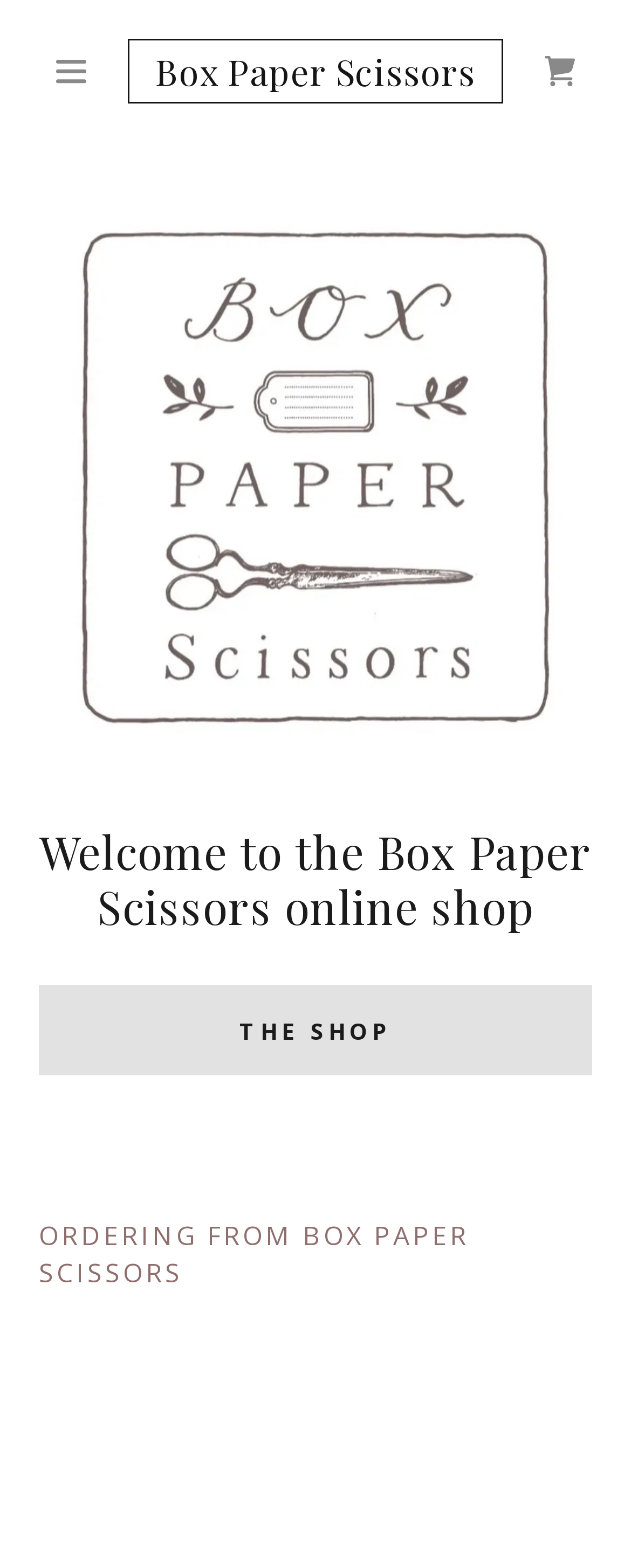Identify the bounding box coordinates for the UI element described as follows: aria-label="Hamburger Site Navigation Icon". Use the format (top-left x, top-left y, bottom-right x, bottom-right y) and ensure all values are floating point numbers between 0 and 1.

[0.062, 0.025, 0.193, 0.066]